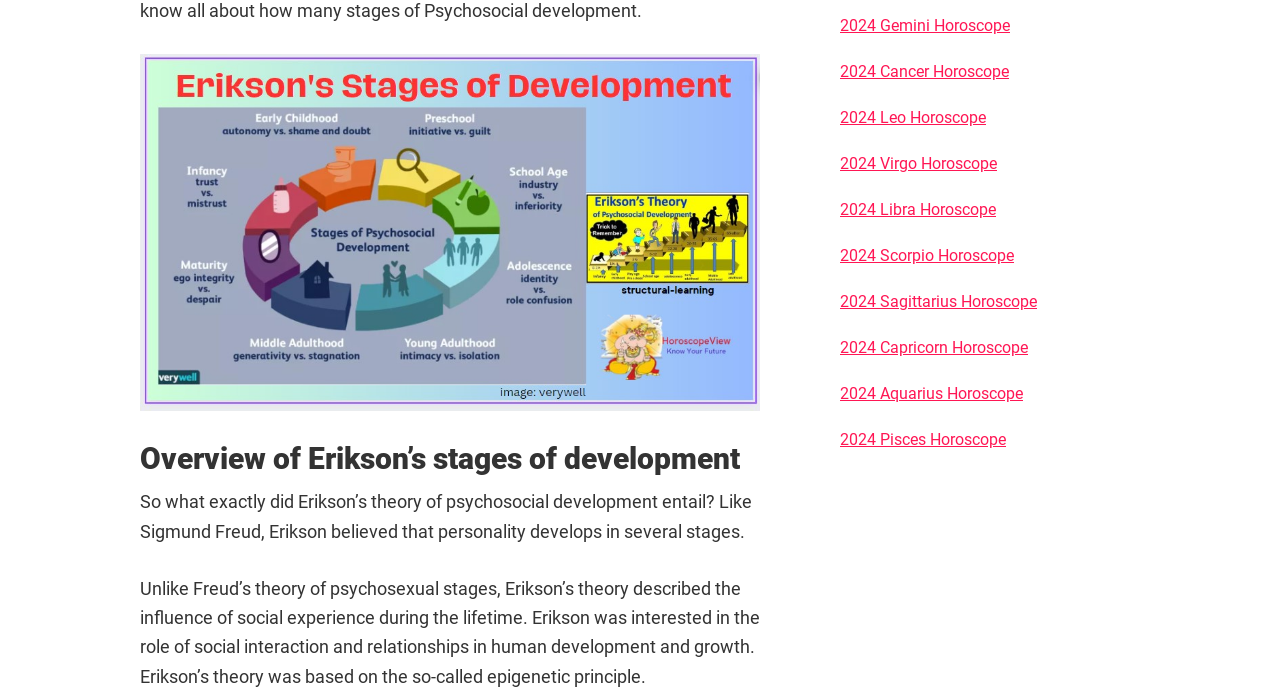Please identify the coordinates of the bounding box for the clickable region that will accomplish this instruction: "Explore the image related to Erikson's Stages of Development".

[0.109, 0.077, 0.594, 0.589]